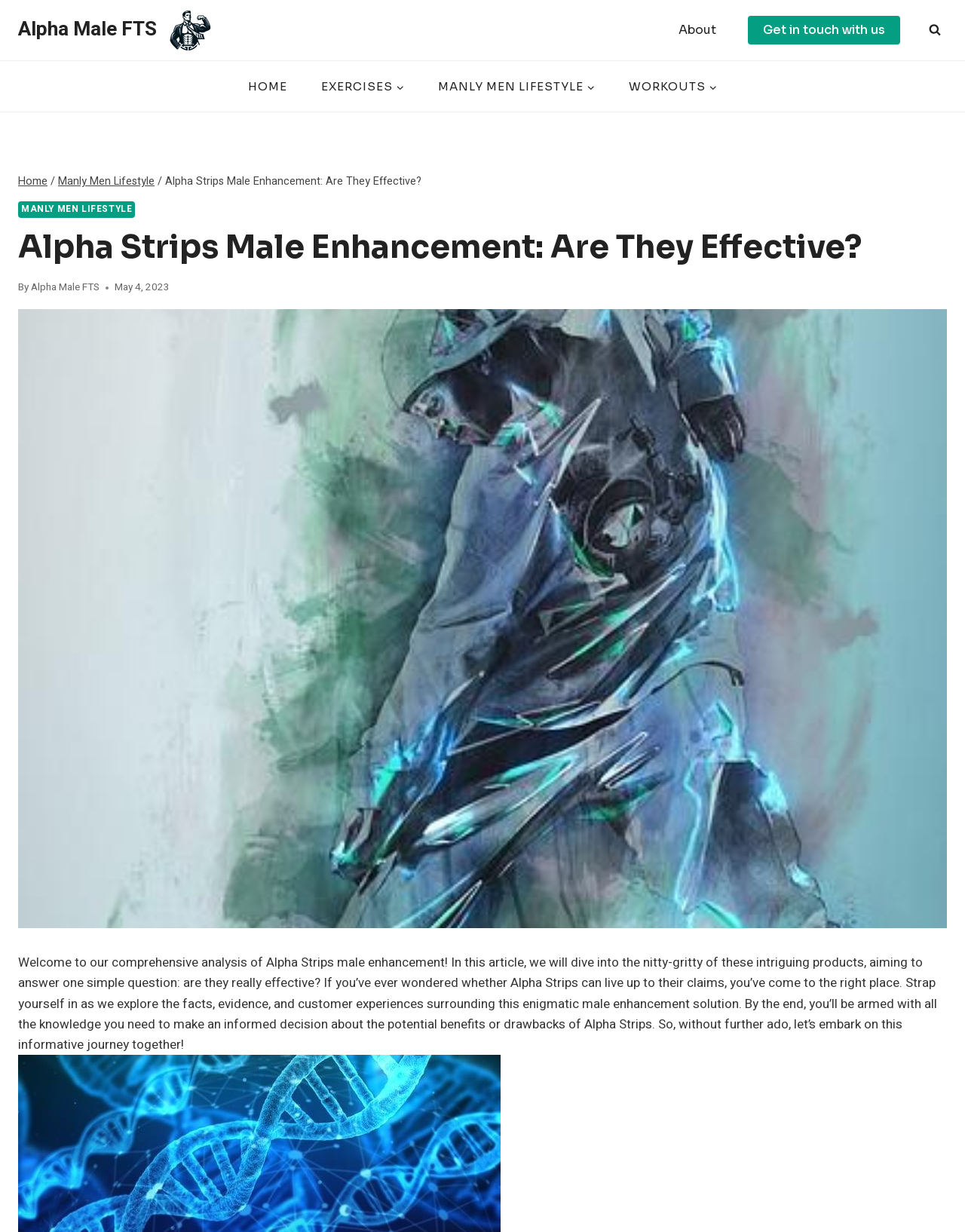Determine the bounding box coordinates of the clickable area required to perform the following instruction: "Get in touch with us". The coordinates should be represented as four float numbers between 0 and 1: [left, top, right, bottom].

[0.775, 0.013, 0.933, 0.036]